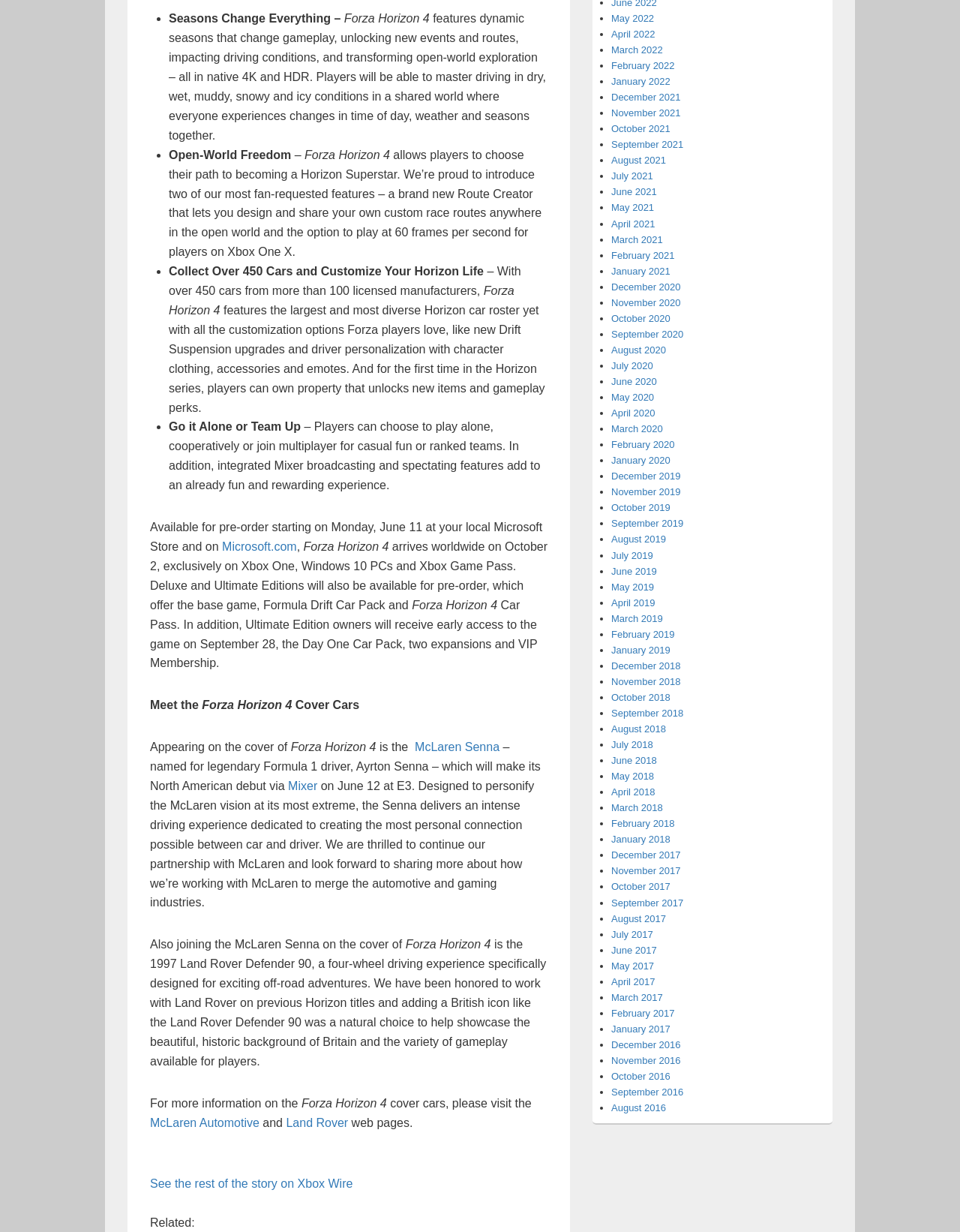Highlight the bounding box of the UI element that corresponds to this description: "Mixer".

[0.3, 0.633, 0.331, 0.643]